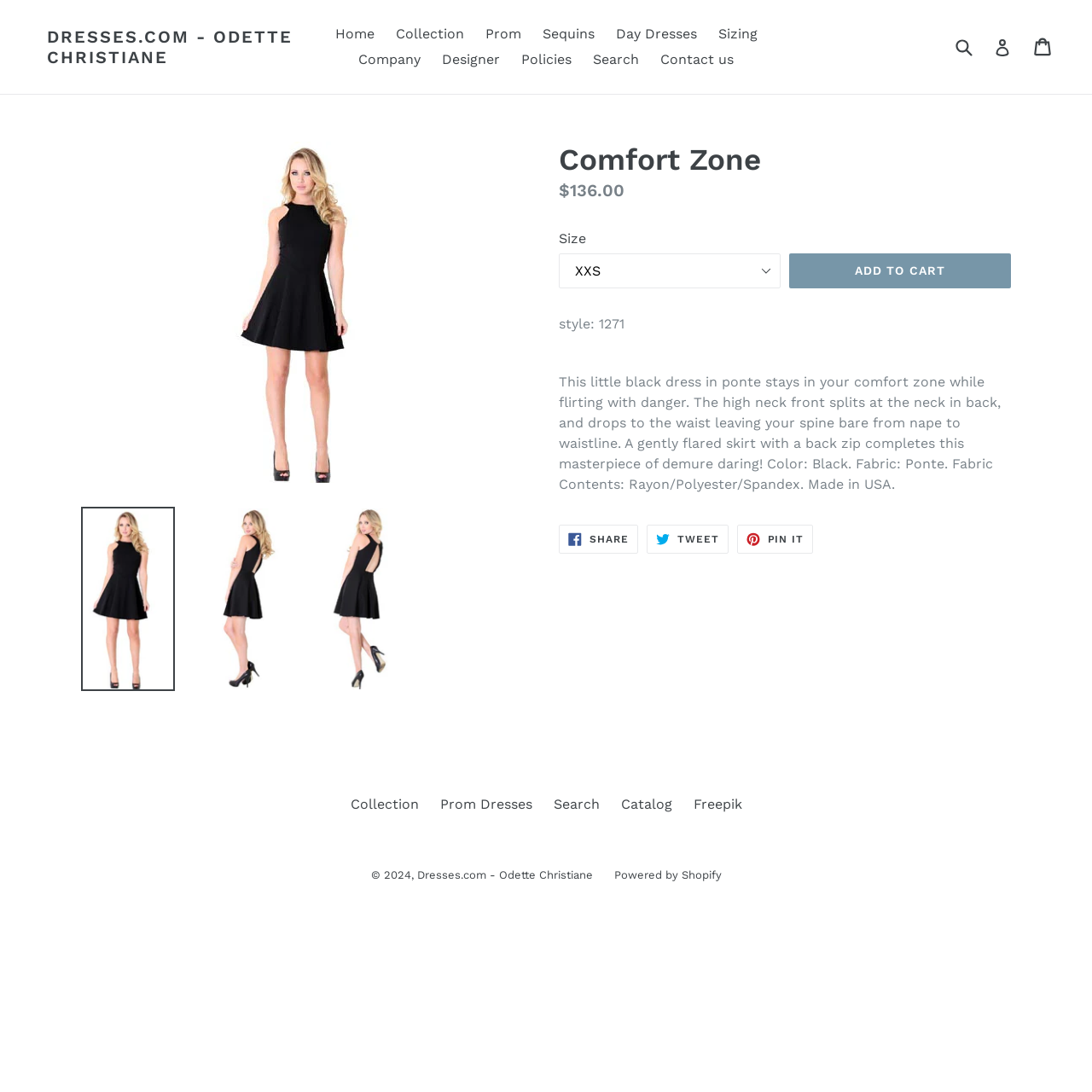Kindly determine the bounding box coordinates for the area that needs to be clicked to execute this instruction: "Search for dresses".

[0.871, 0.027, 0.895, 0.059]